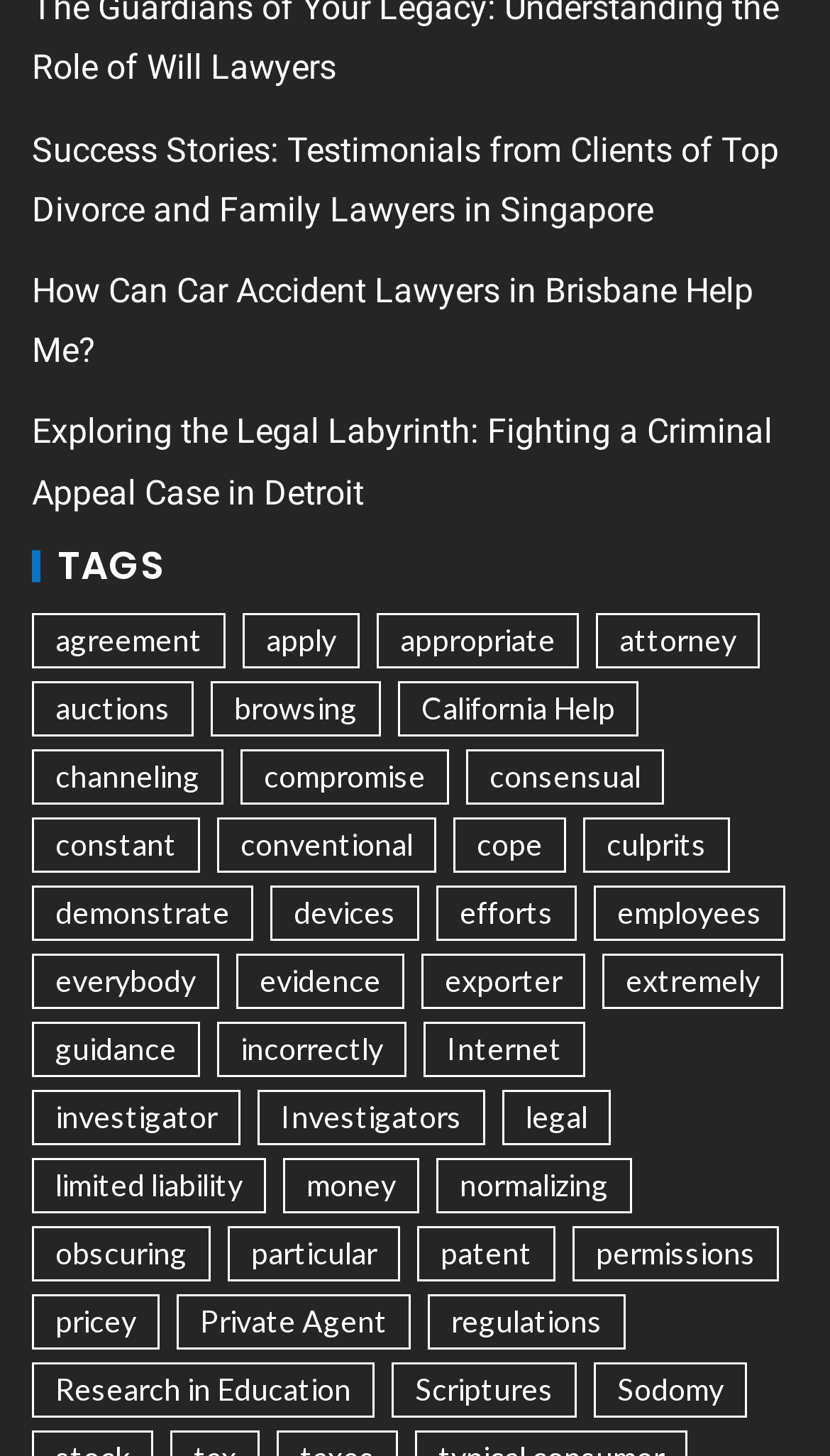Please identify the bounding box coordinates of the area I need to click to accomplish the following instruction: "Understand the concept of patent".

[0.503, 0.842, 0.669, 0.88]